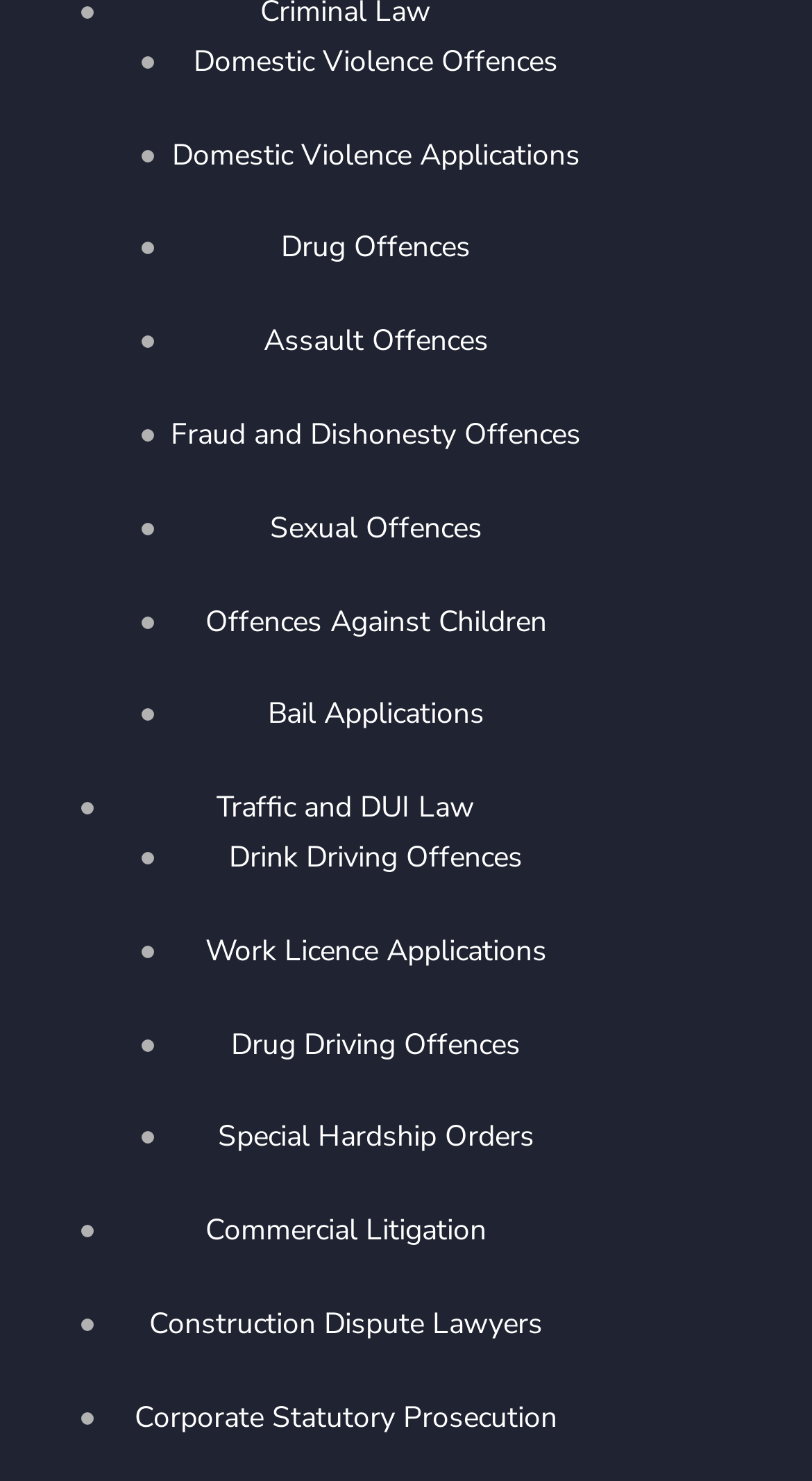Please predict the bounding box coordinates of the element's region where a click is necessary to complete the following instruction: "View Domestic Violence Offences". The coordinates should be represented by four float numbers between 0 and 1, i.e., [left, top, right, bottom].

[0.238, 0.028, 0.687, 0.054]